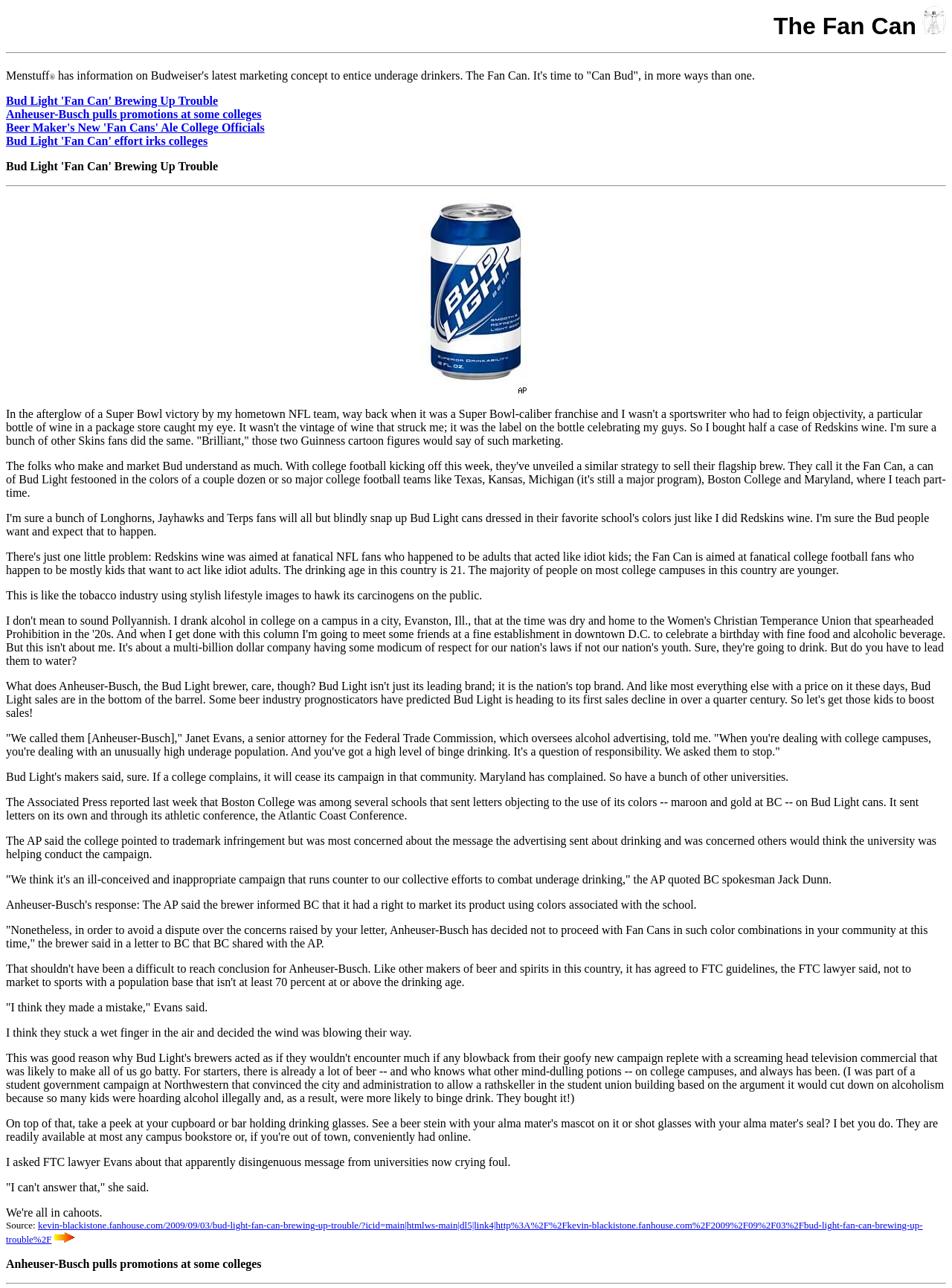Please determine the headline of the webpage and provide its content.

The Fan Can 